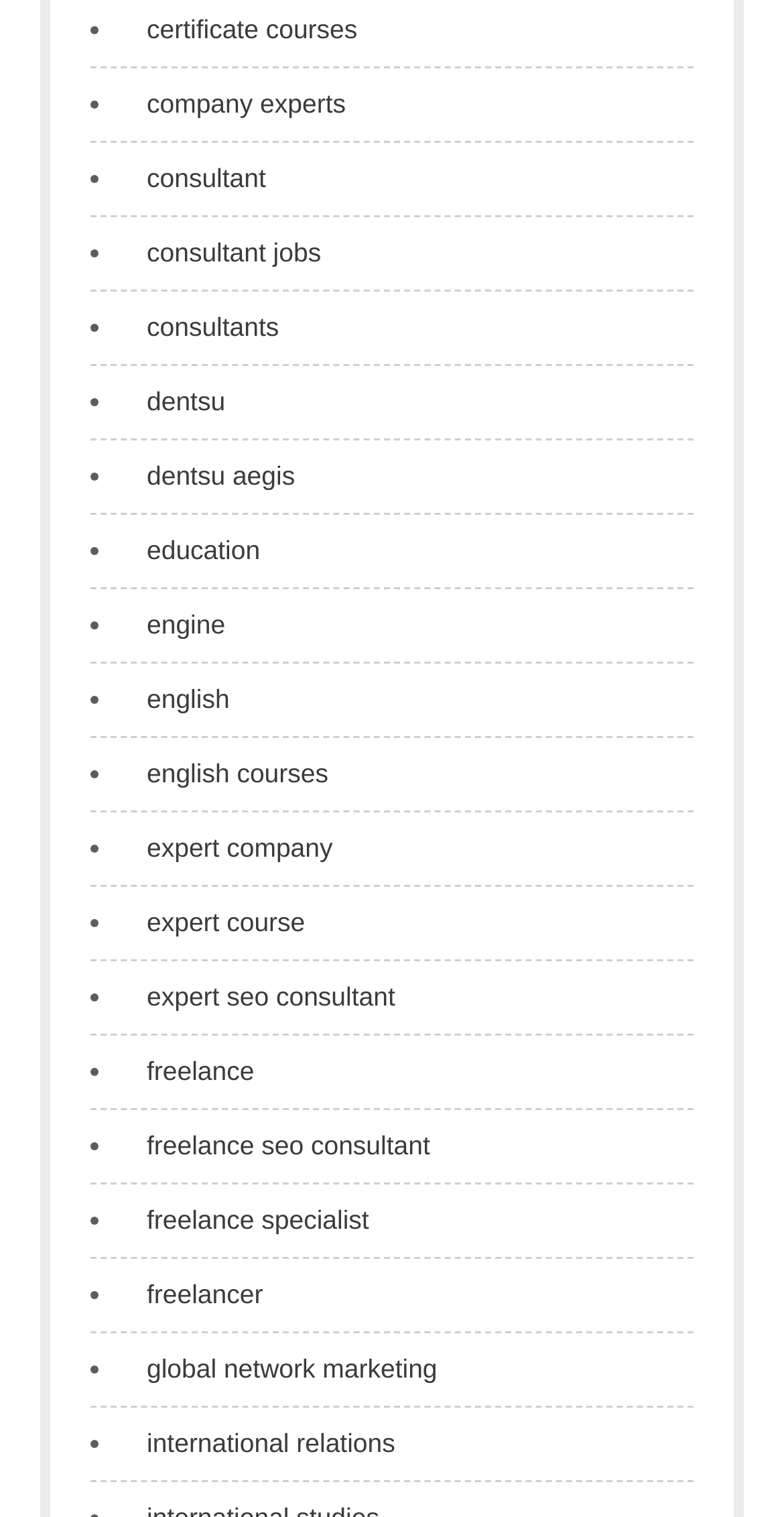Bounding box coordinates are to be given in the format (top-left x, top-left y, bottom-right x, bottom-right y). All values must be floating point numbers between 0 and 1. Provide the bounding box coordinate for the UI element described as: english

[0.162, 0.448, 0.293, 0.475]